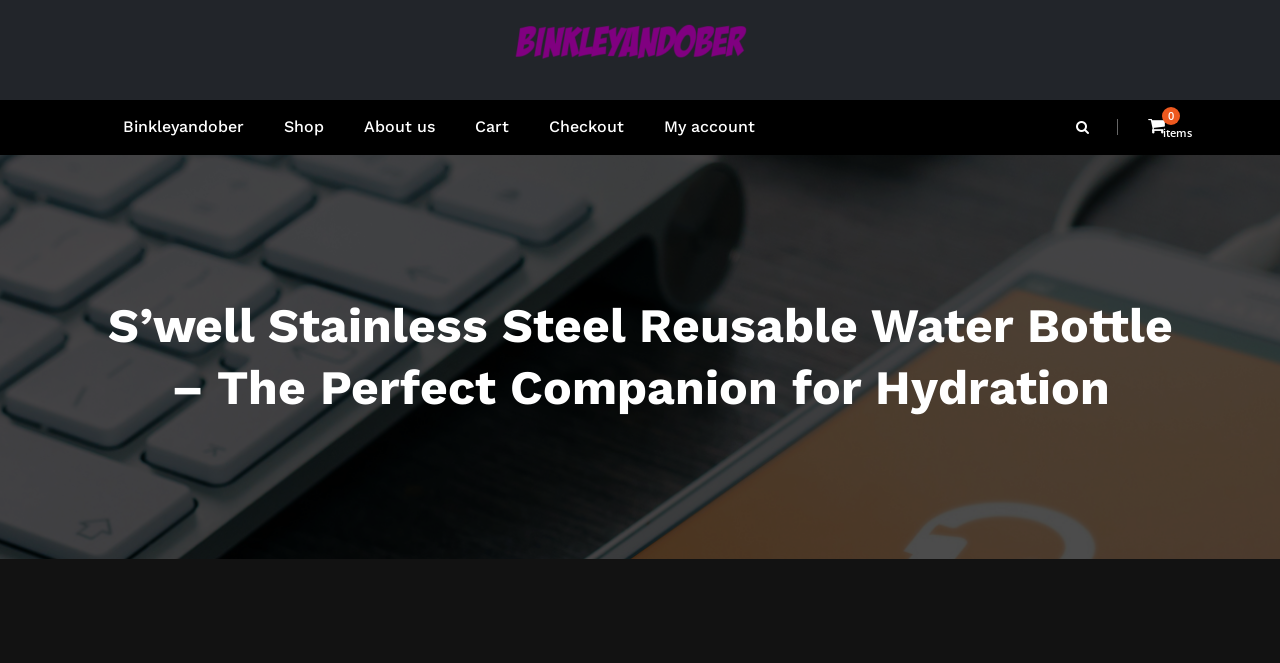How many items are in the cart?
Based on the image, provide a one-word or brief-phrase response.

0